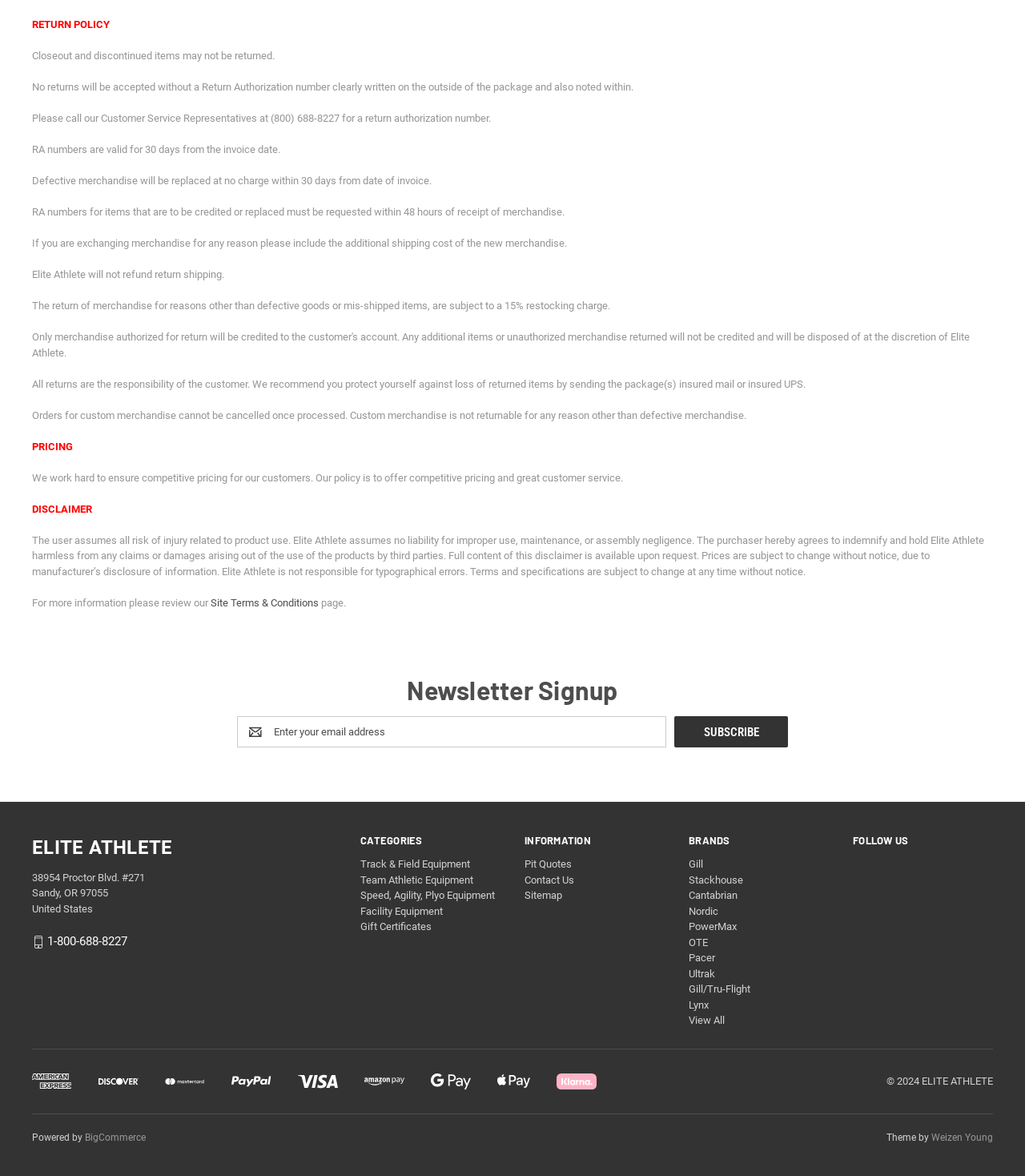Locate the bounding box coordinates of the area to click to fulfill this instruction: "Call customer service". The bounding box should be presented as four float numbers between 0 and 1, in the order [left, top, right, bottom].

[0.046, 0.795, 0.124, 0.807]